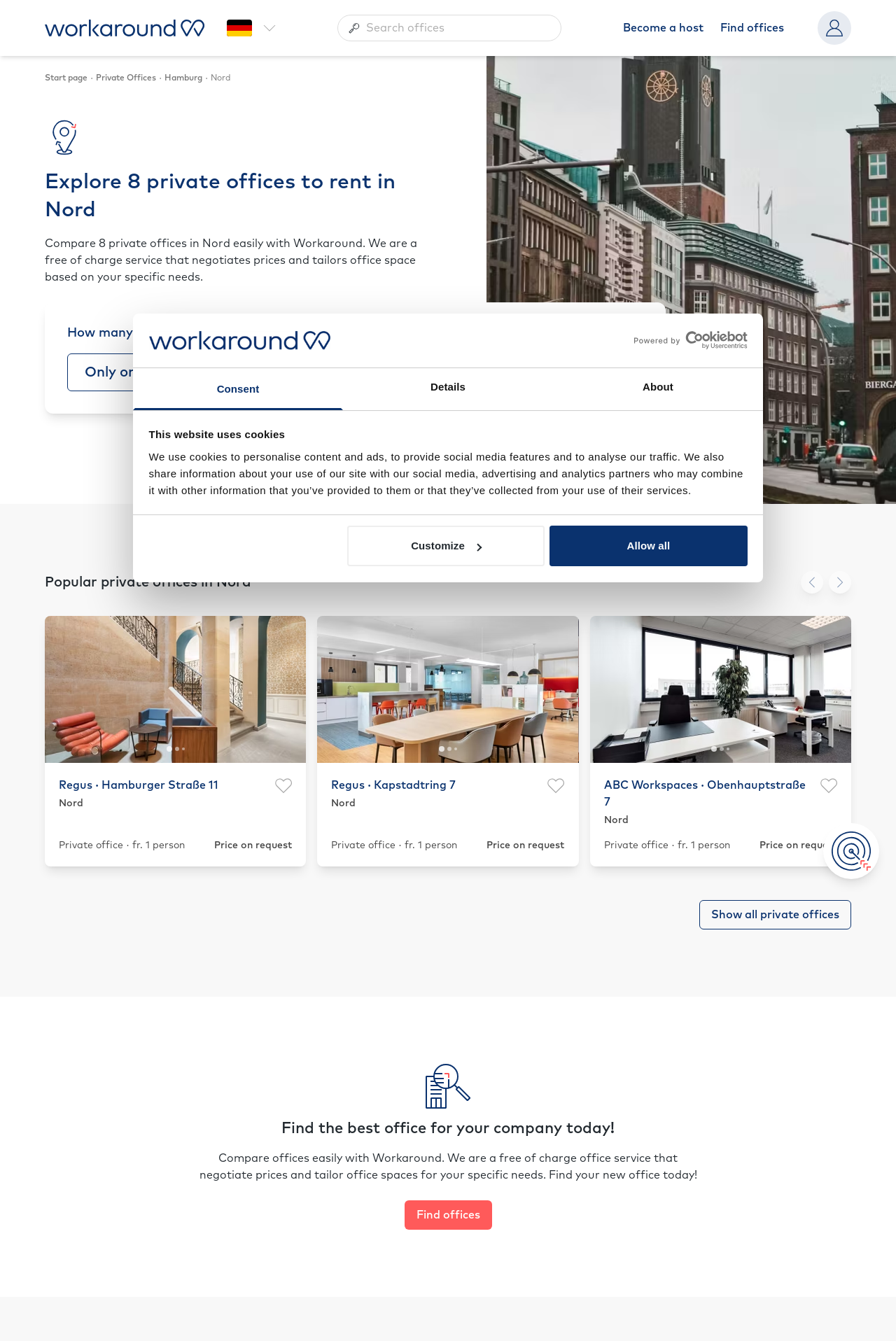Elaborate on the information and visuals displayed on the webpage.

This webpage is about renting private offices in Nord, specifically showcasing 8 offices available for rent. At the top, there is a dialog box about cookies, with a logo and a link to open in a new window. Below this, there is a tab list with three tabs: Consent, Details, and About. The Consent tab is selected by default, displaying a message about the website's use of cookies.

On the left side, there is a navigation menu with links to the start page, become a host, find offices, and a user menu with additional links. Above this menu, there is a heading that reads "Explore 8 private offices to rent in Nord" and a brief description of the service provided by Workaround.

The main content of the page is divided into three sections, each showcasing a private office. Each section includes a link to the office, an image gallery with 12 images, and details about the office such as its location, price, and availability. There are also buttons to save the office as a favorite and to show previous or next photos.

At the bottom of the page, there is a button to show all private offices and a complementary section with a heading that encourages users to find the best office for their company.